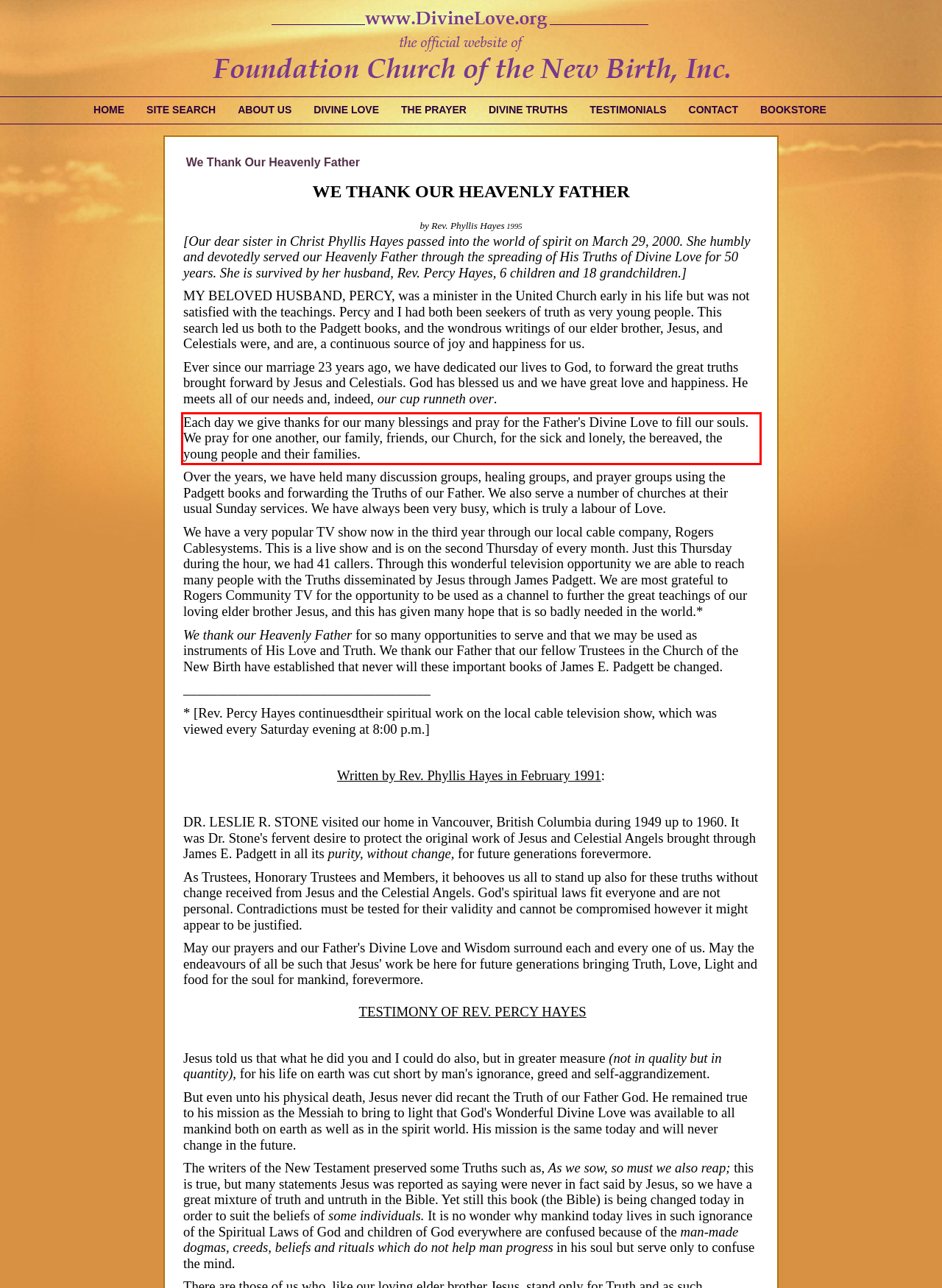Identify the text within the red bounding box on the webpage screenshot and generate the extracted text content.

Each day we give thanks for our many blessings and pray for the Father's Divine Love to fill our souls. We pray for one another, our family, friends, our Church, for the sick and lonely, the bereaved, the young people and their families.